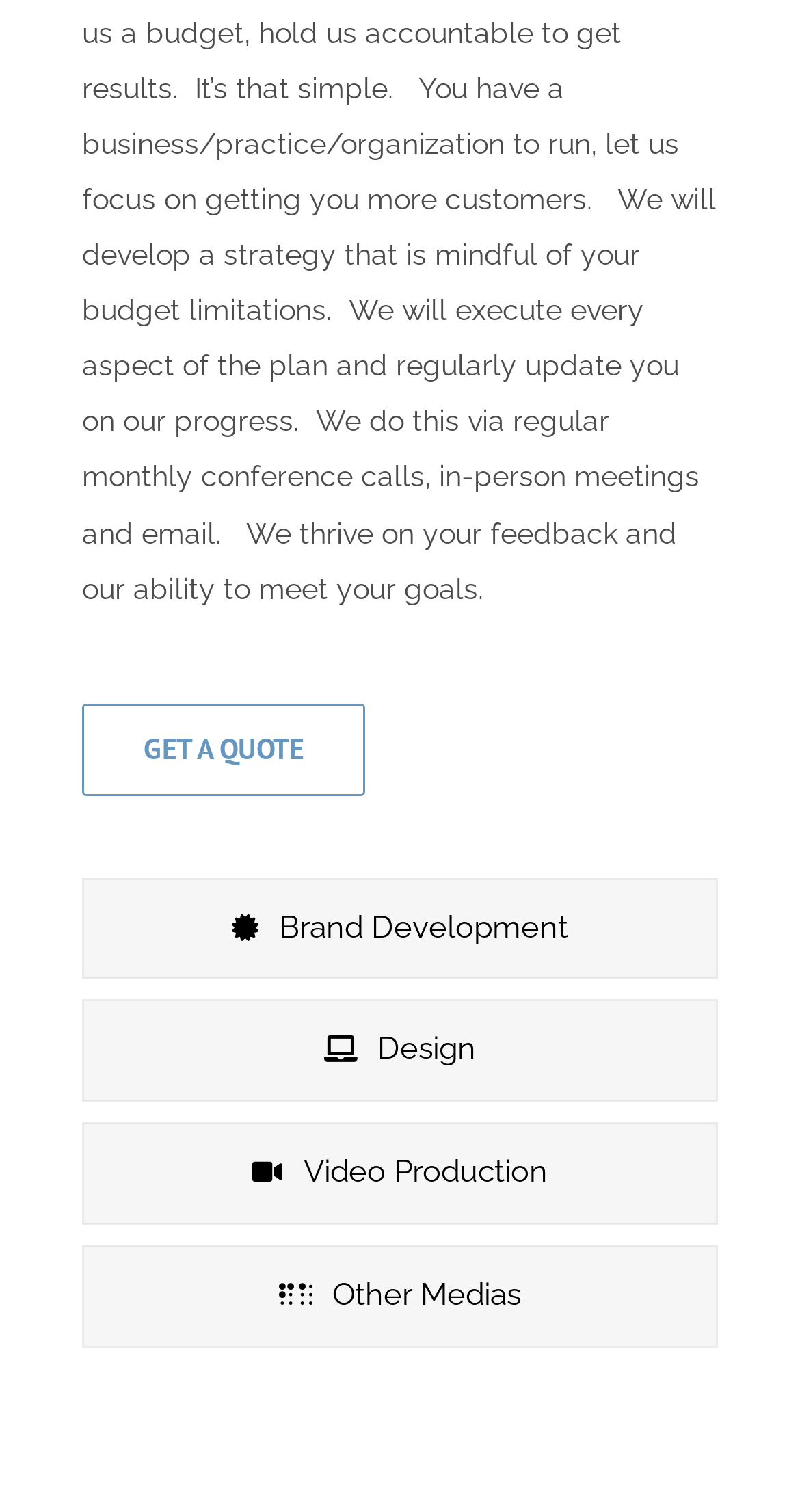Identify the bounding box coordinates for the UI element that matches this description: "Get A Quote".

[0.103, 0.465, 0.456, 0.526]